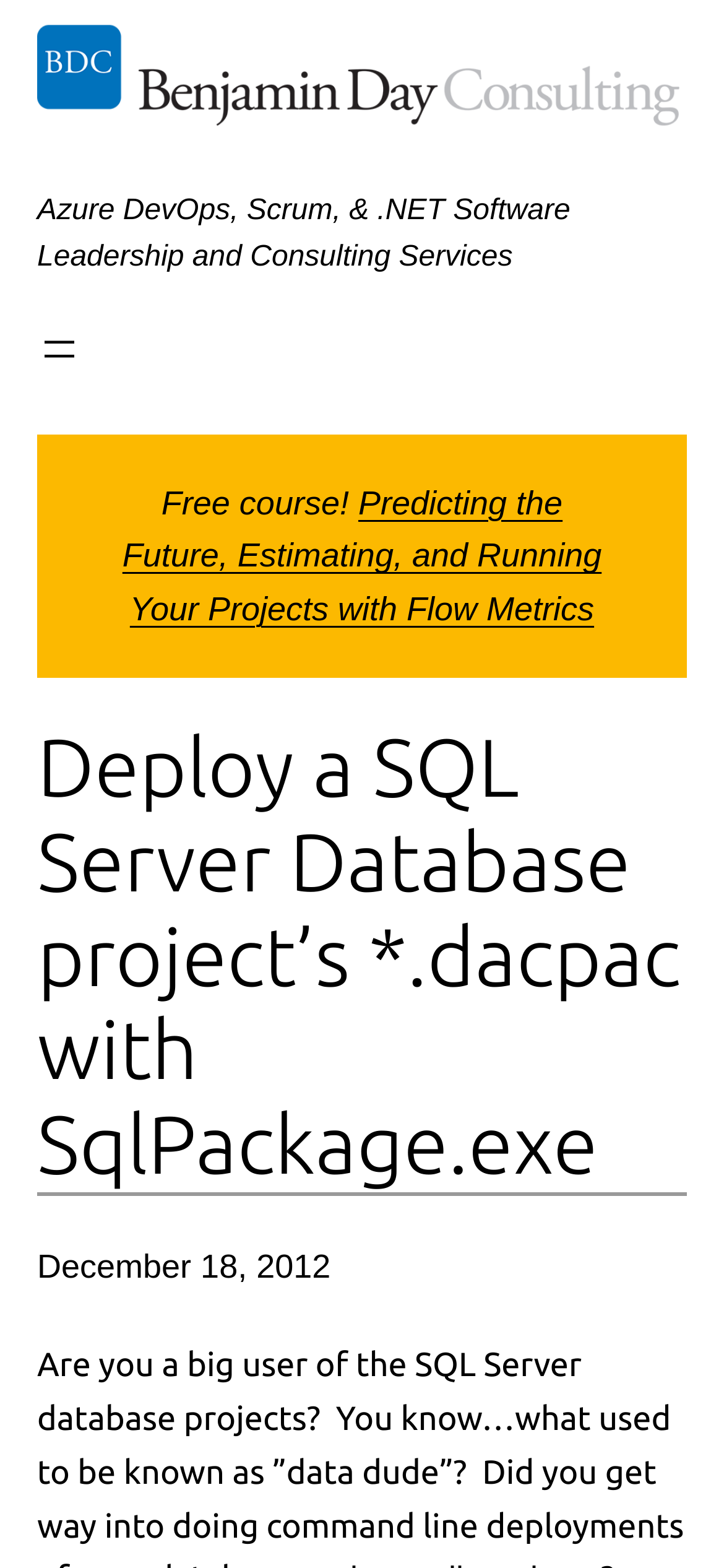Using the description "Commercial Business Residential Lease", locate and provide the bounding box of the UI element.

None